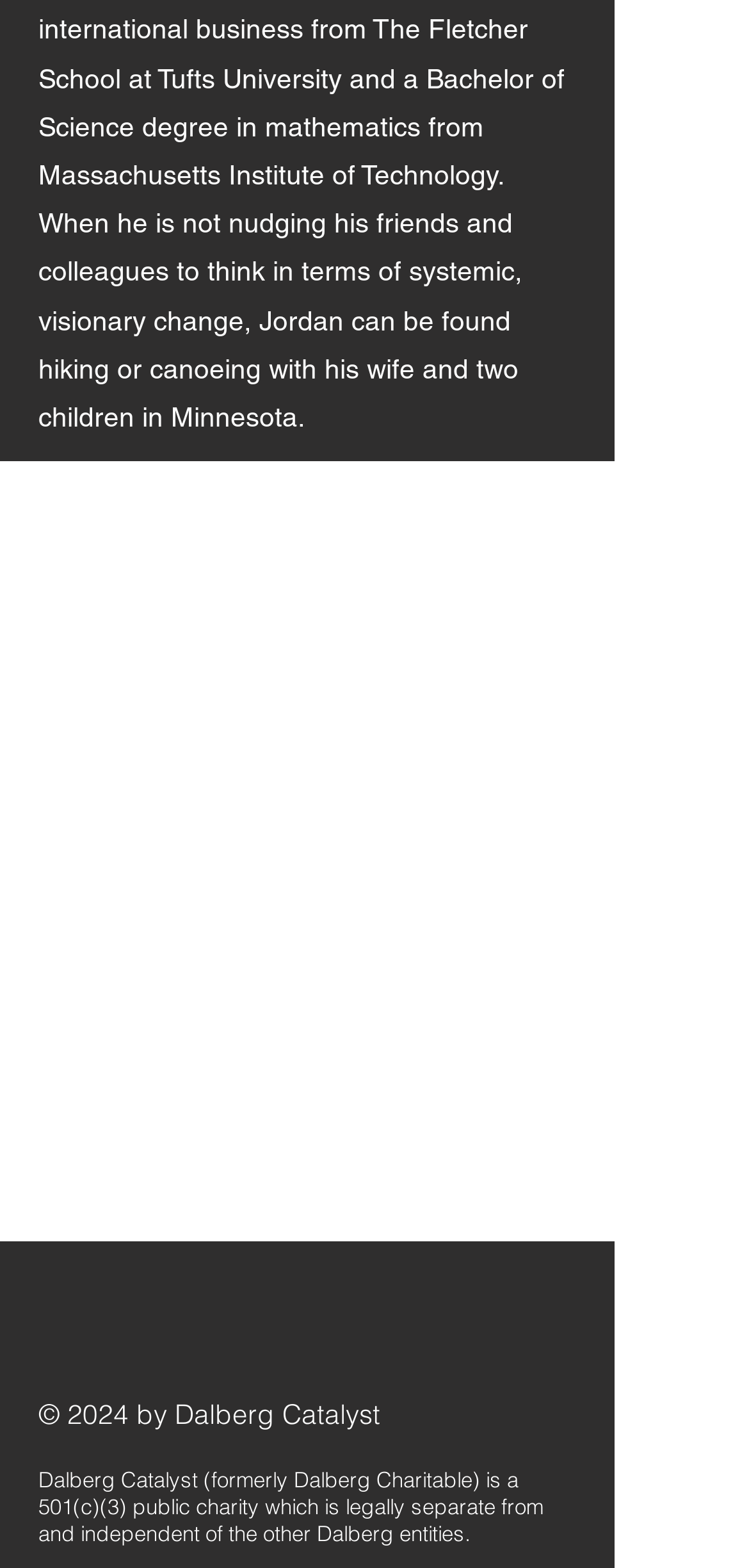Provide the bounding box coordinates of the UI element that matches the description: "aria-label="LinkedIn"".

[0.051, 0.831, 0.11, 0.859]